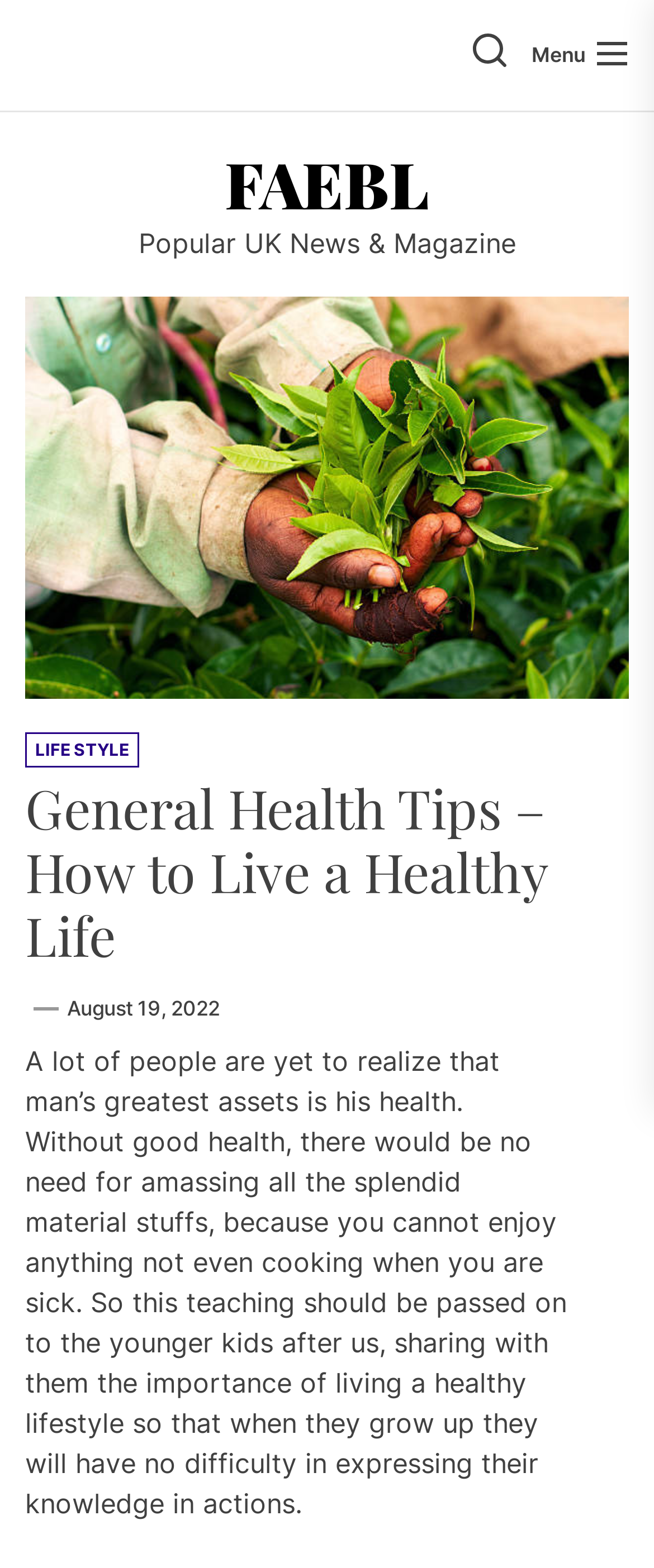What is the name of the website?
From the screenshot, provide a brief answer in one word or phrase.

Faebl